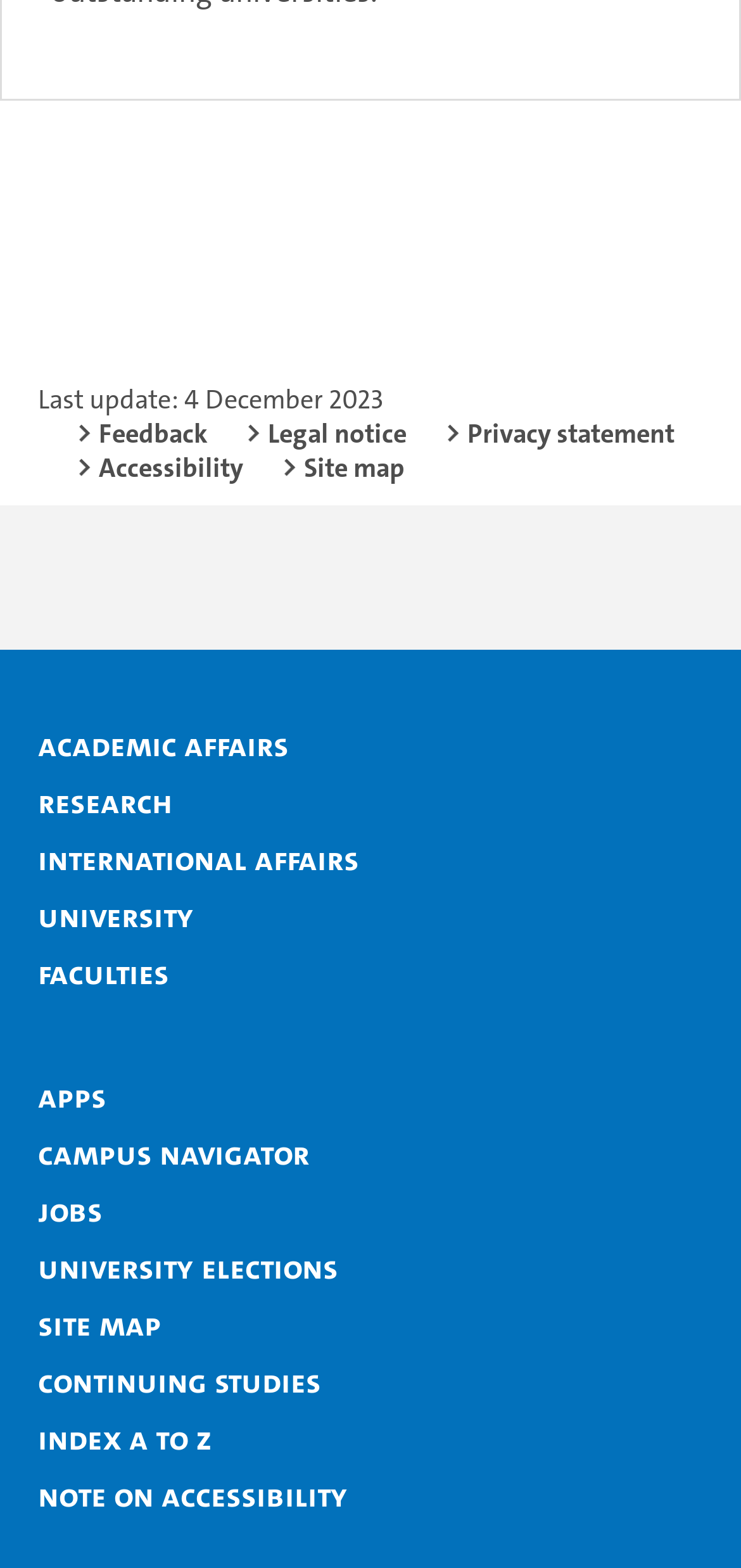What is the last update date?
Give a thorough and detailed response to the question.

The answer can be found at the top of the webpage, where it says 'Last update: 4 December 2023'.